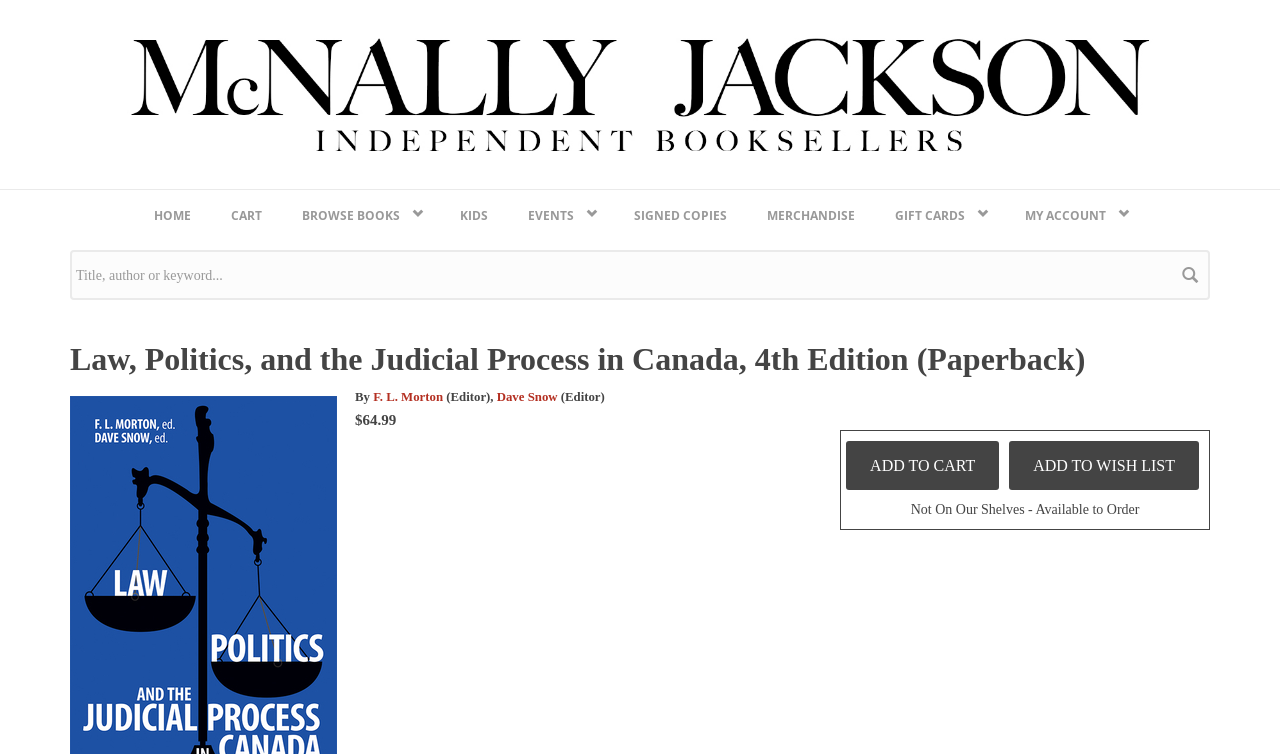Identify the primary heading of the webpage and provide its text.

Law, Politics, and the Judicial Process in Canada, 4th Edition (Paperback)